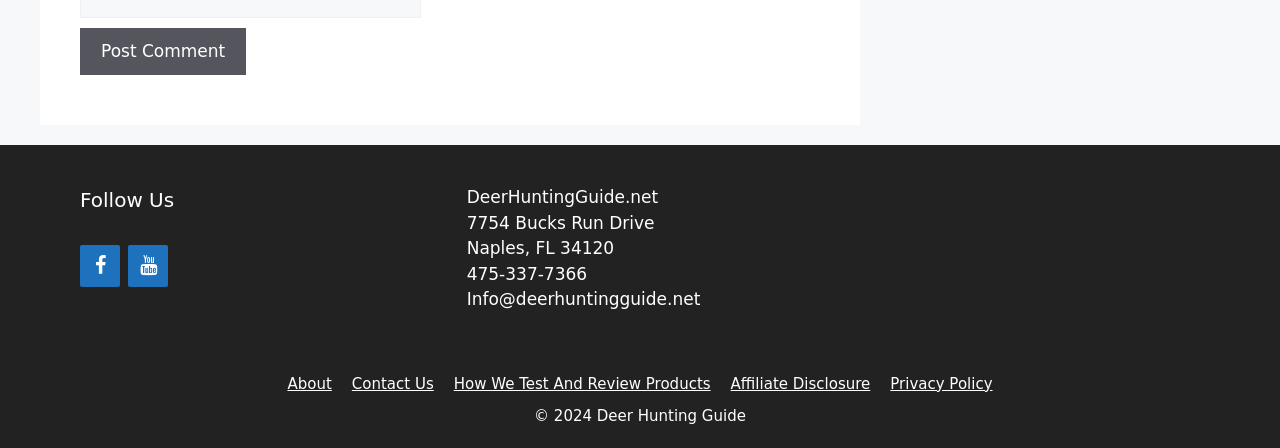Can you specify the bounding box coordinates for the region that should be clicked to fulfill this instruction: "Click the Post Comment button".

[0.062, 0.062, 0.192, 0.168]